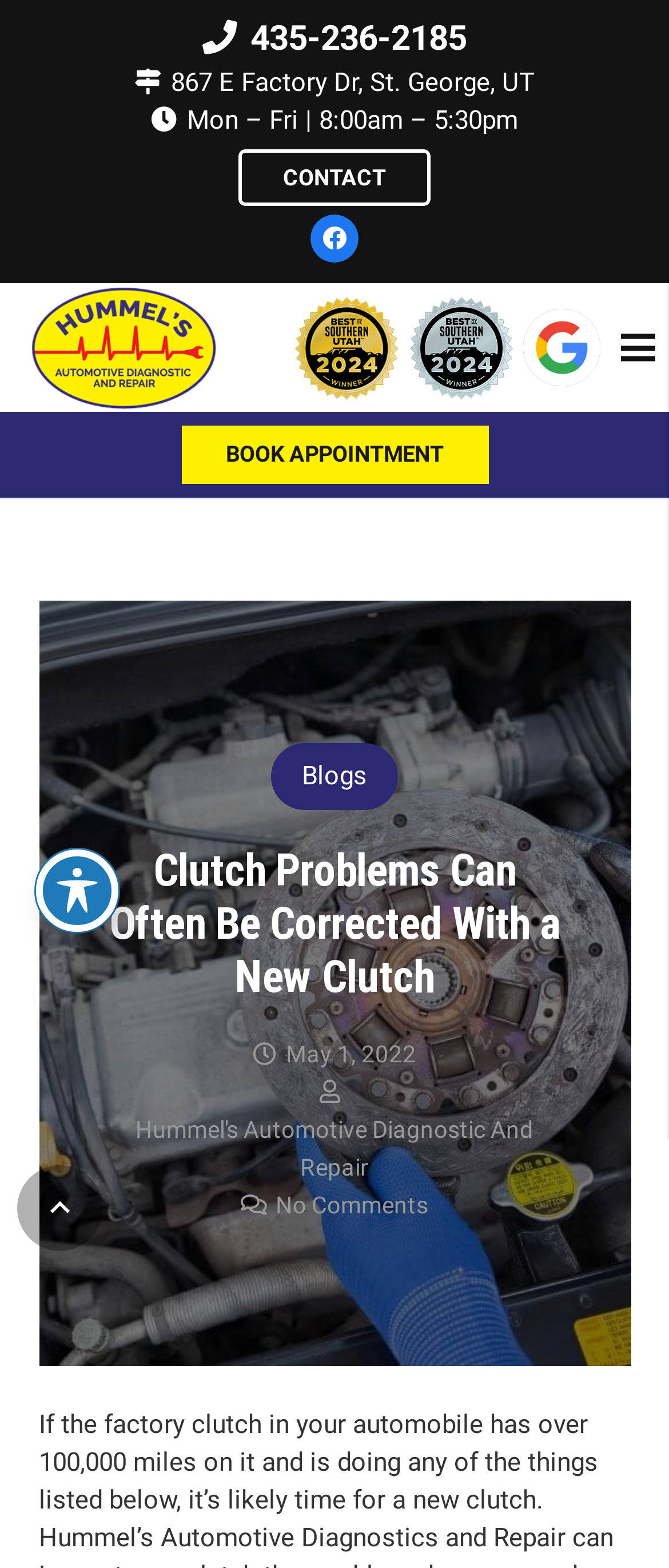What is the phone number of Hummel's Automotive Diagnostic's and Repair?
Look at the image and respond with a one-word or short phrase answer.

435-236-2185